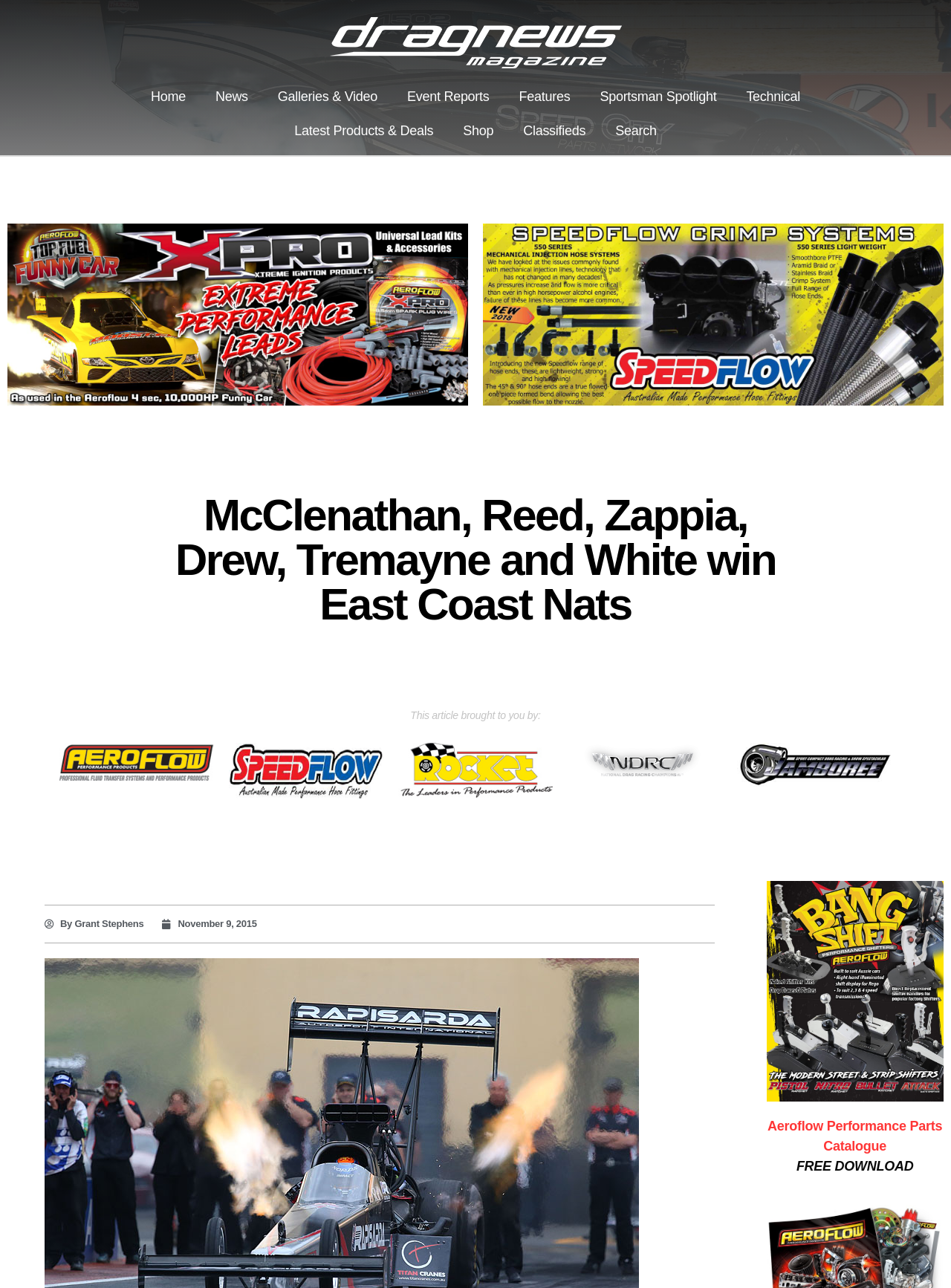How many social media links are there?
Please respond to the question with a detailed and thorough explanation.

I counted the social media links at the bottom of the page, which are 5 in total.